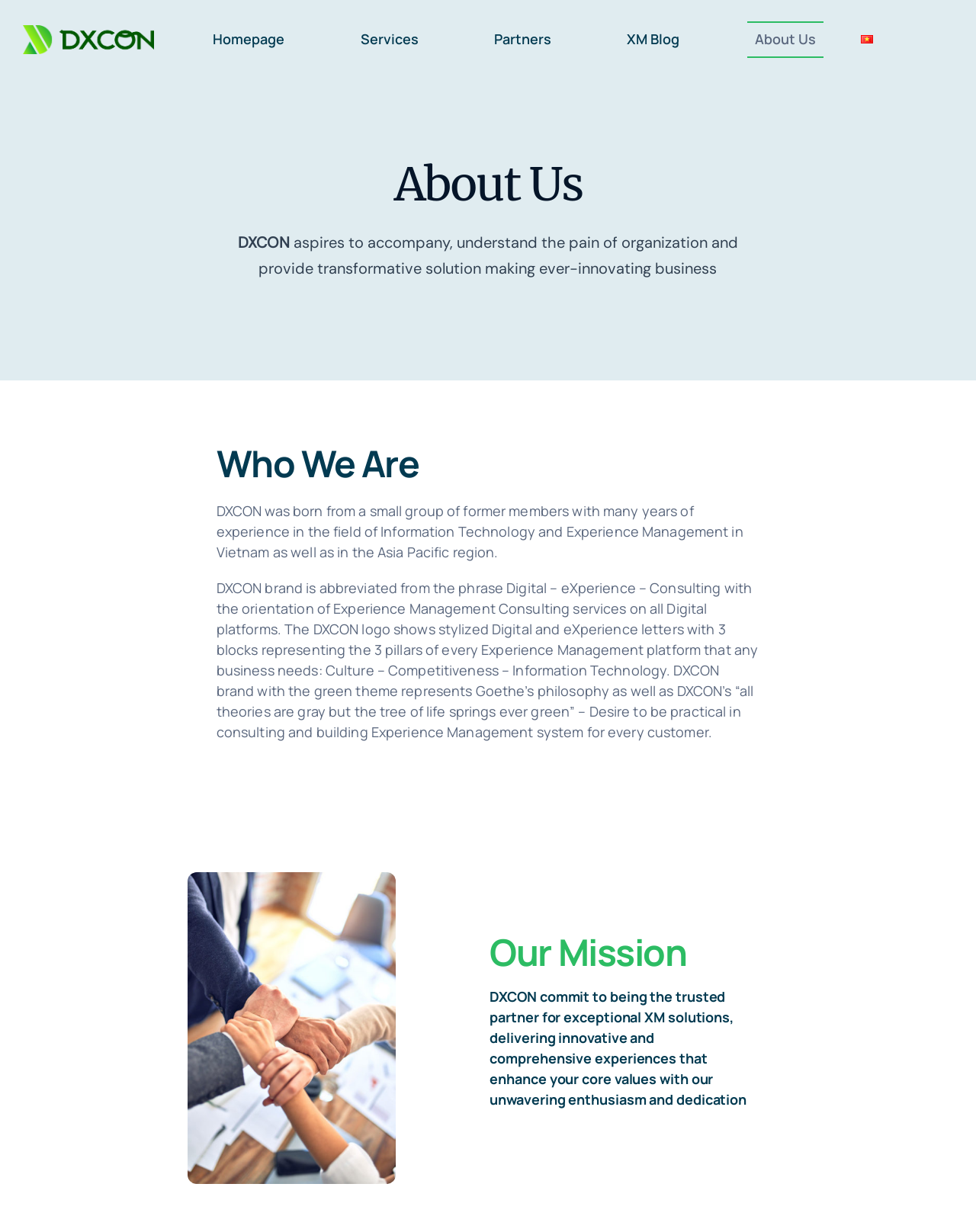What is the logo of DX CON?
Please use the image to provide a one-word or short phrase answer.

DX CON – Digital Solutions & Consulting for Experience Management Logo